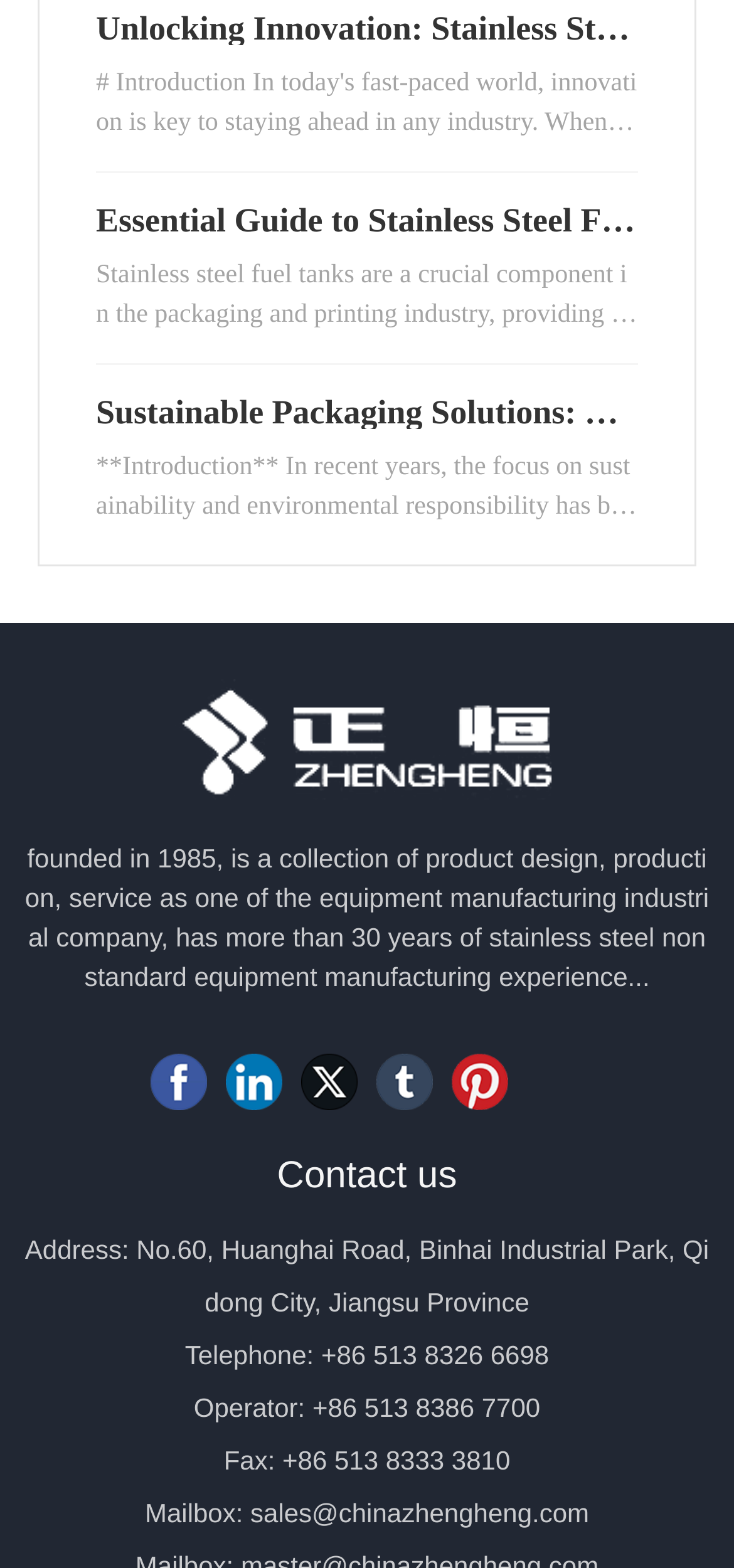Show the bounding box coordinates for the element that needs to be clicked to execute the following instruction: "Check Recruitment". Provide the coordinates in the form of four float numbers between 0 and 1, i.e., [left, top, right, bottom].

None